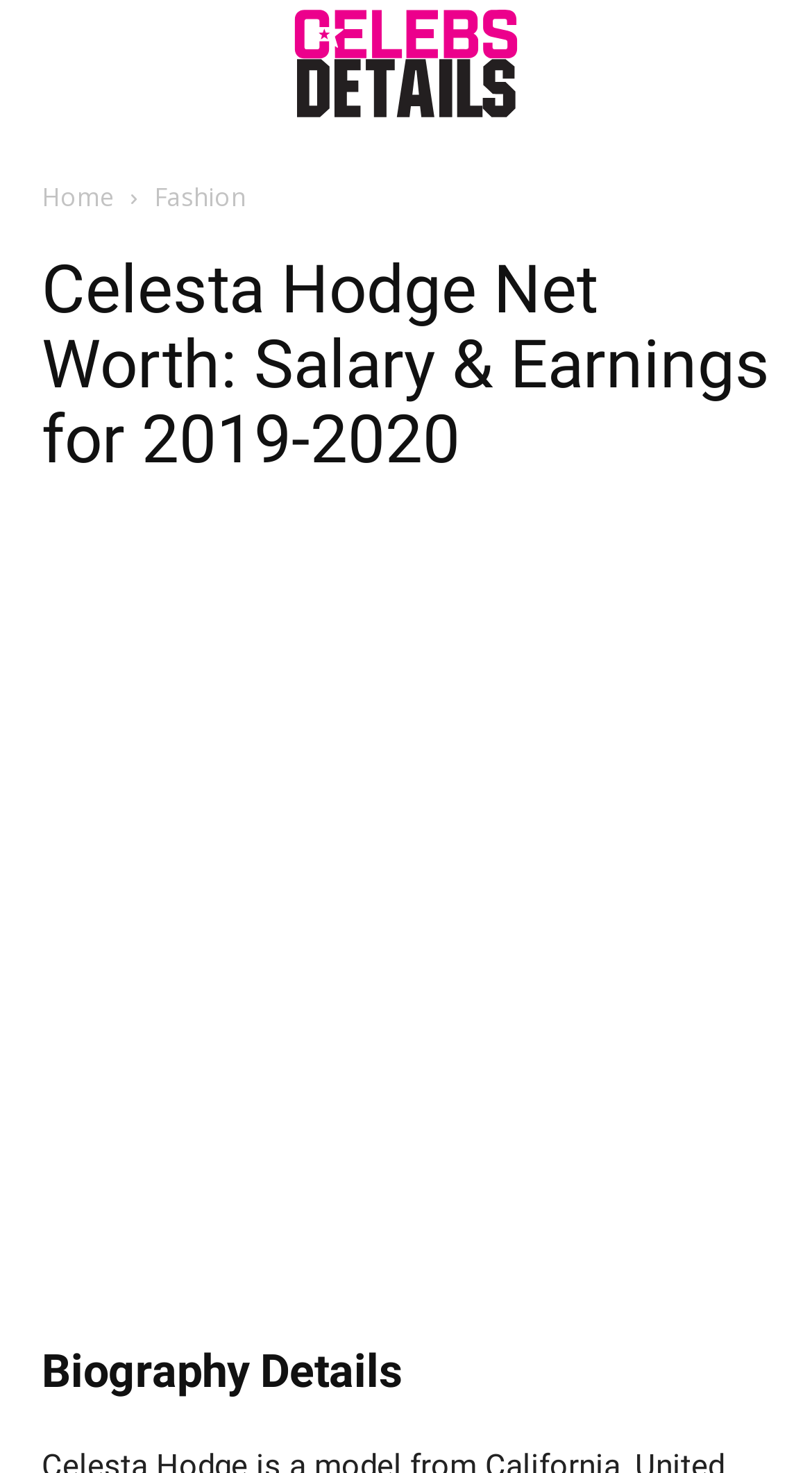Elaborate on the webpage's design and content in a detailed caption.

The webpage is about Celesta Hodge's net worth, salary, and earnings from 2019 to 2024. At the top of the page, there is a link to the homepage, labeled "Home", and another link to the "Fashion" section. 

Below these links, there is a large header that spans almost the entire width of the page, displaying the title "Celesta Hodge Net Worth: Salary & Earnings for 2019-2020". 

To the left of the title, there is a small image, and to the right, there is a link with no text. 

Further down the page, there is a section labeled "Biography Details" and an iframe containing an advertisement that takes up the full width of the page.